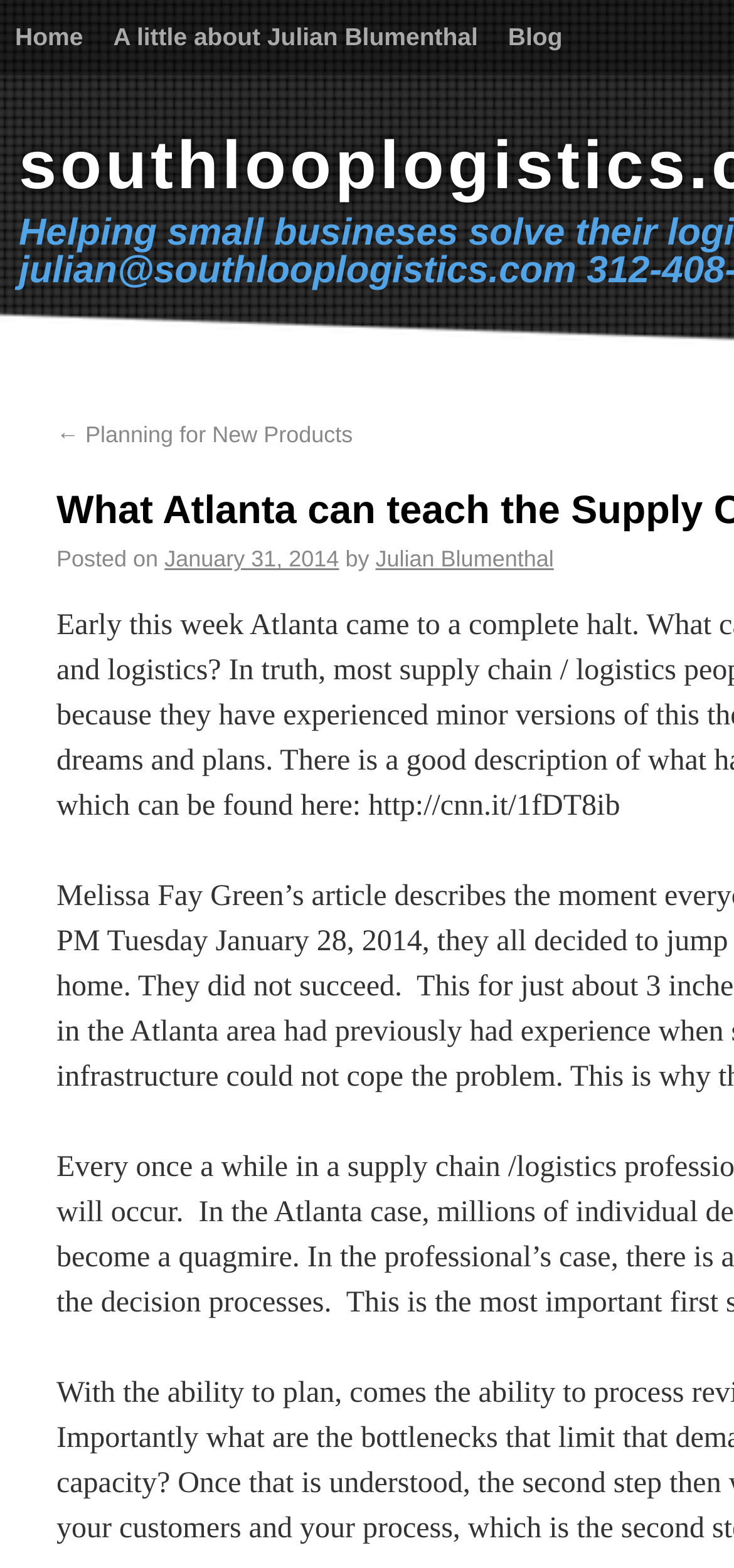Provide a thorough and detailed response to the question by examining the image: 
What is the title of the previous blog post?

I found the title of the previous blog post by looking at the link '← Planning for New Products'.